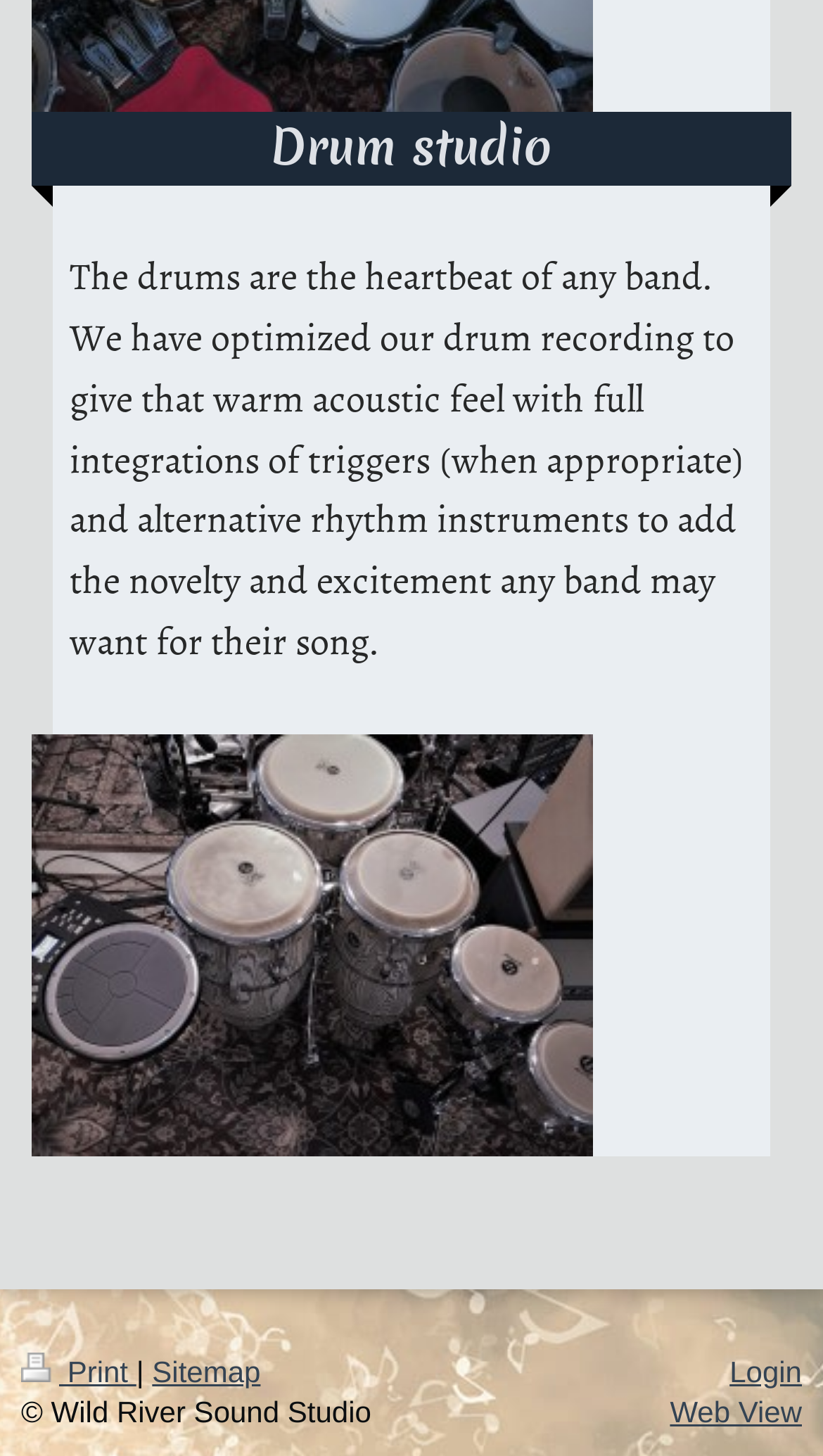What is the position of the 'Print' link?
Please interpret the details in the image and answer the question thoroughly.

The 'Print' link has a bounding box with y1 and y2 coordinates of 0.93, which indicates that it is located at the bottom of the page. Its x1 coordinate of 0.026 suggests that it is positioned on the left side.